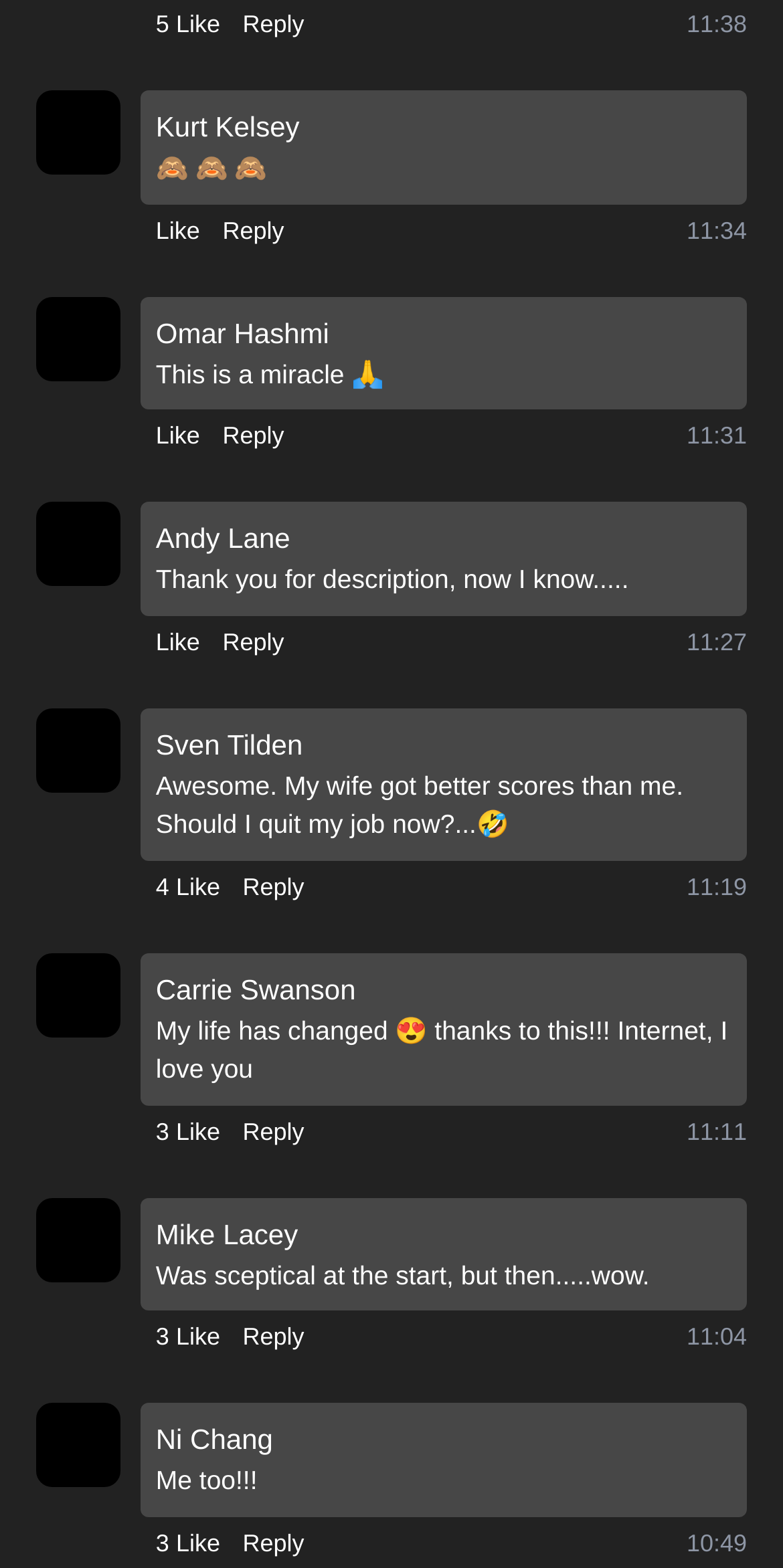What is the earliest time a comment was posted? Based on the screenshot, please respond with a single word or phrase.

10:49